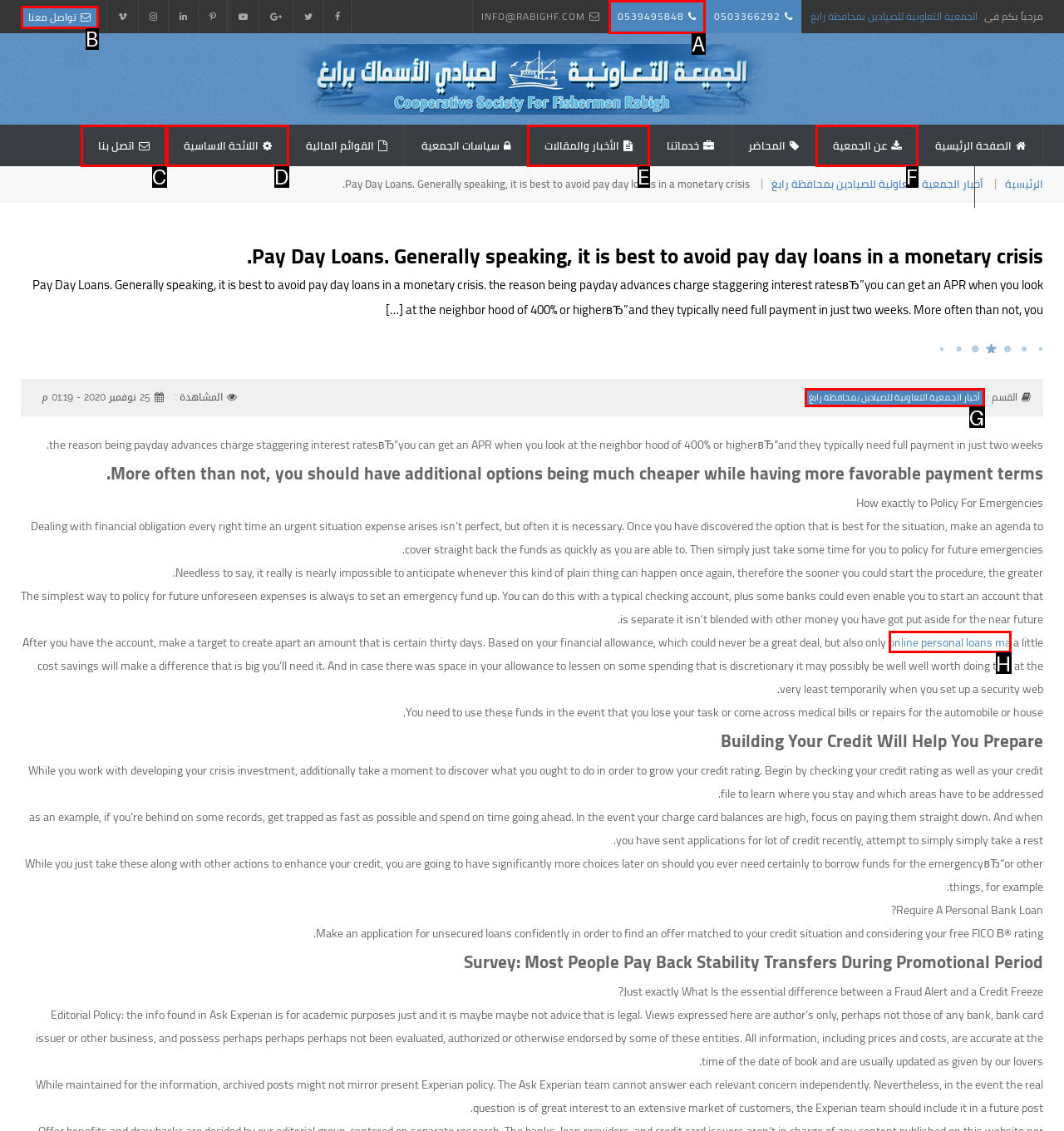From the given choices, indicate the option that best matches: online personal loans ma
State the letter of the chosen option directly.

H